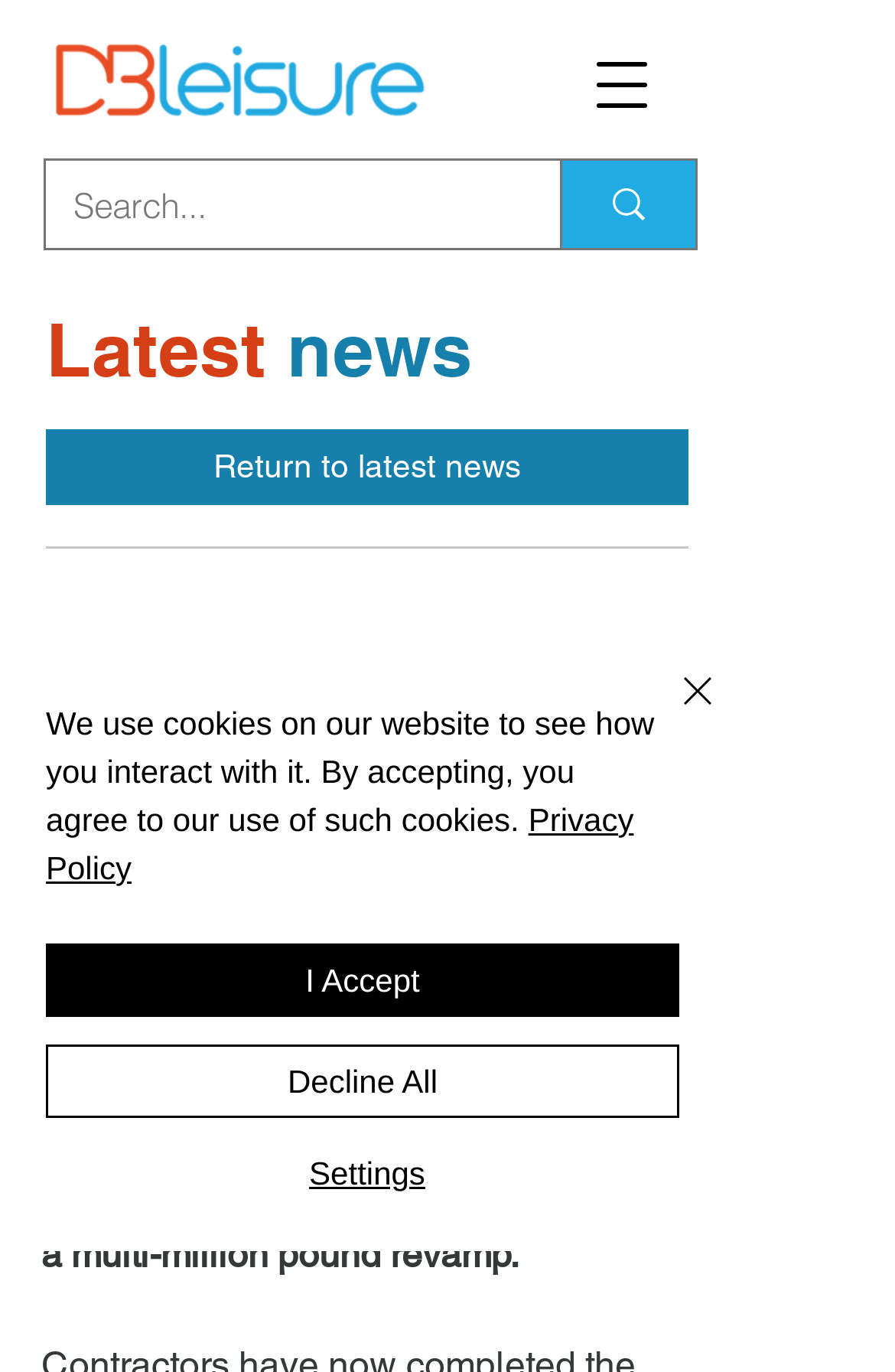Please locate the bounding box coordinates of the element that should be clicked to achieve the given instruction: "Return to latest news".

[0.051, 0.313, 0.769, 0.368]